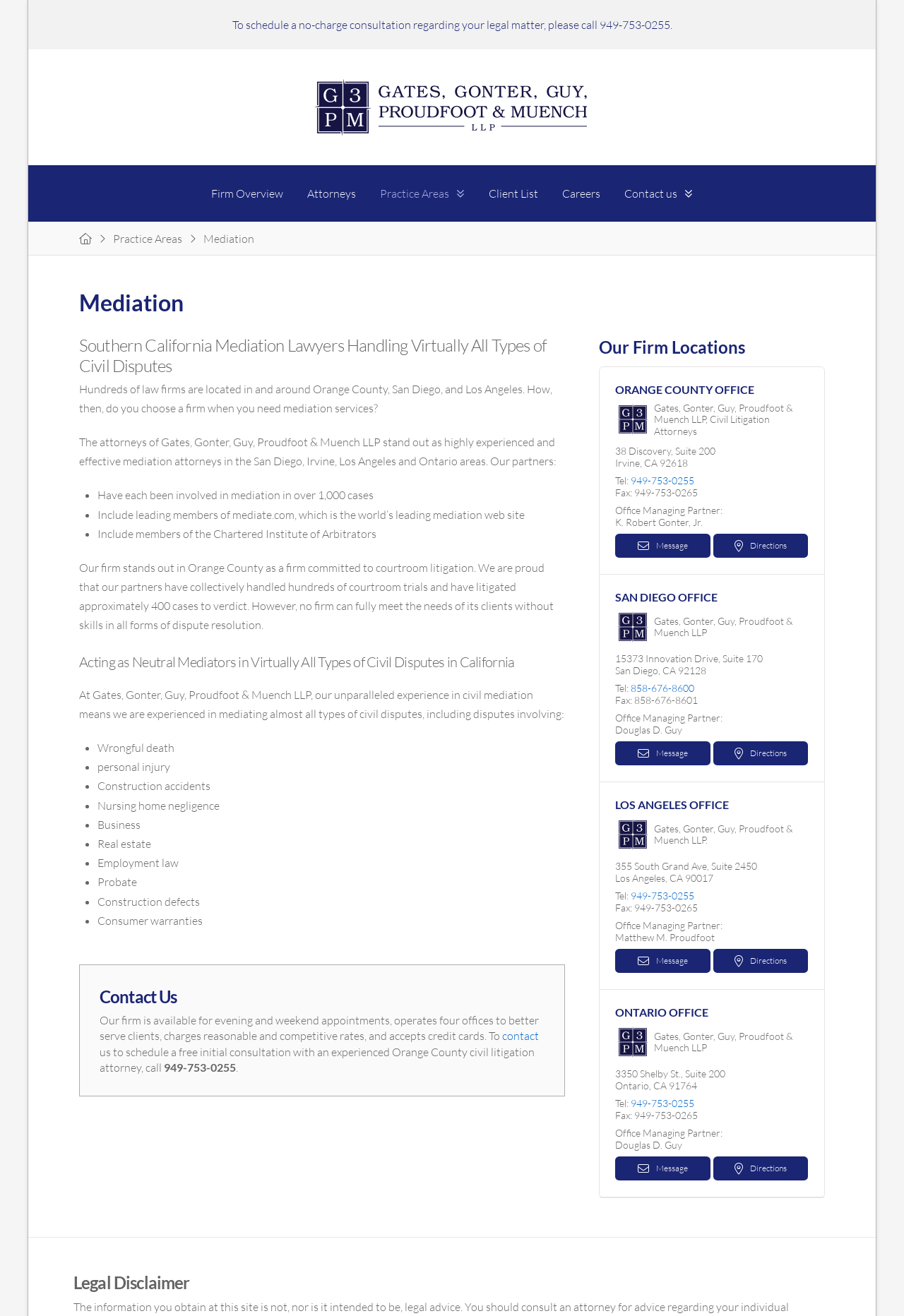Can you identify the bounding box coordinates of the clickable region needed to carry out this instruction: 'Check the license information'? The coordinates should be four float numbers within the range of 0 to 1, stated as [left, top, right, bottom].

None